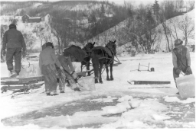Analyze the image and deliver a detailed answer to the question: What is the purpose of the horses in the scene?

The two horses standing nearby are likely harnessed to assist in moving the harvested ice, which is a vital part of the ice harvesting process depicted in the image.